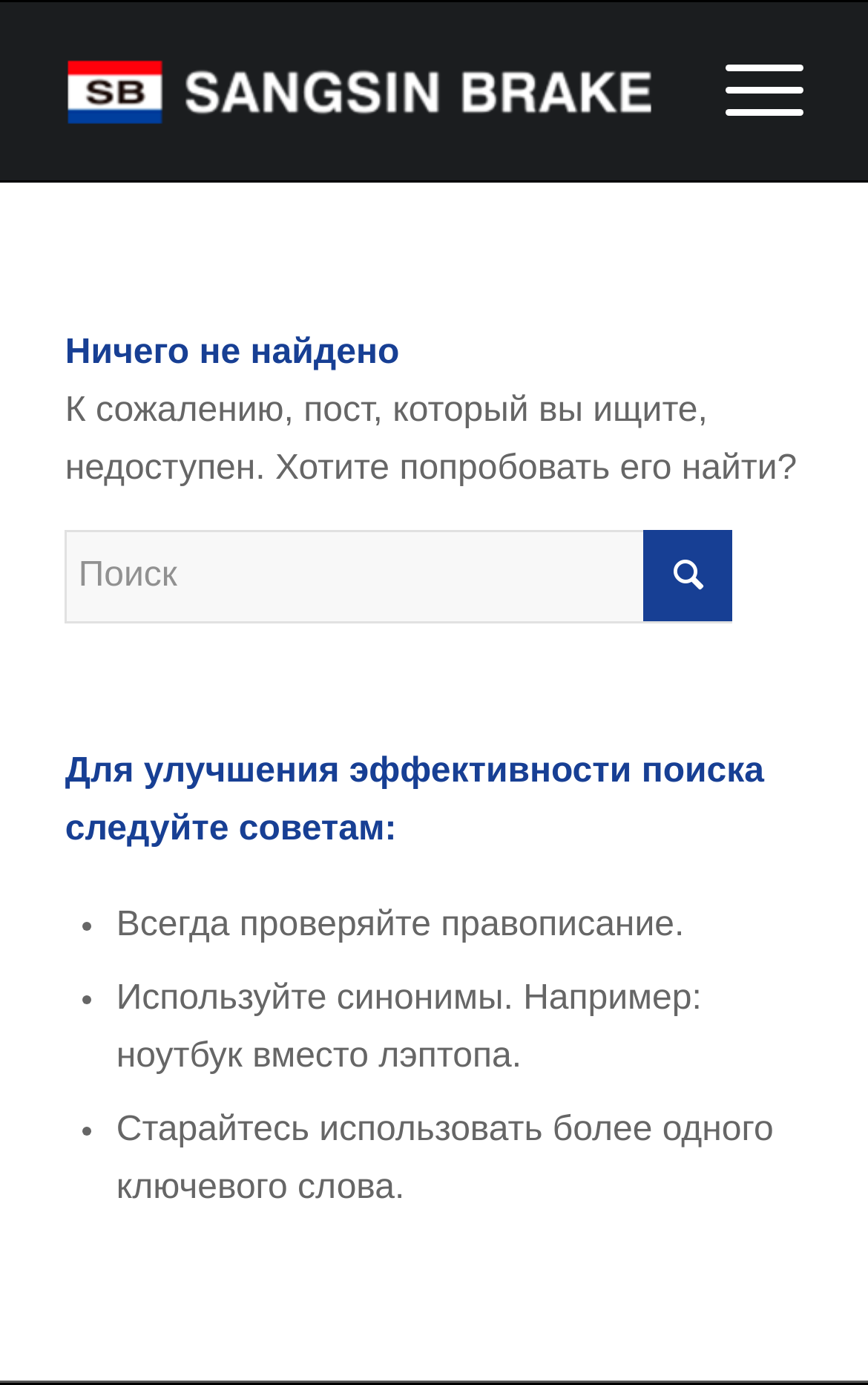Respond to the following question with a brief word or phrase:
What is the purpose of the textbox?

Search